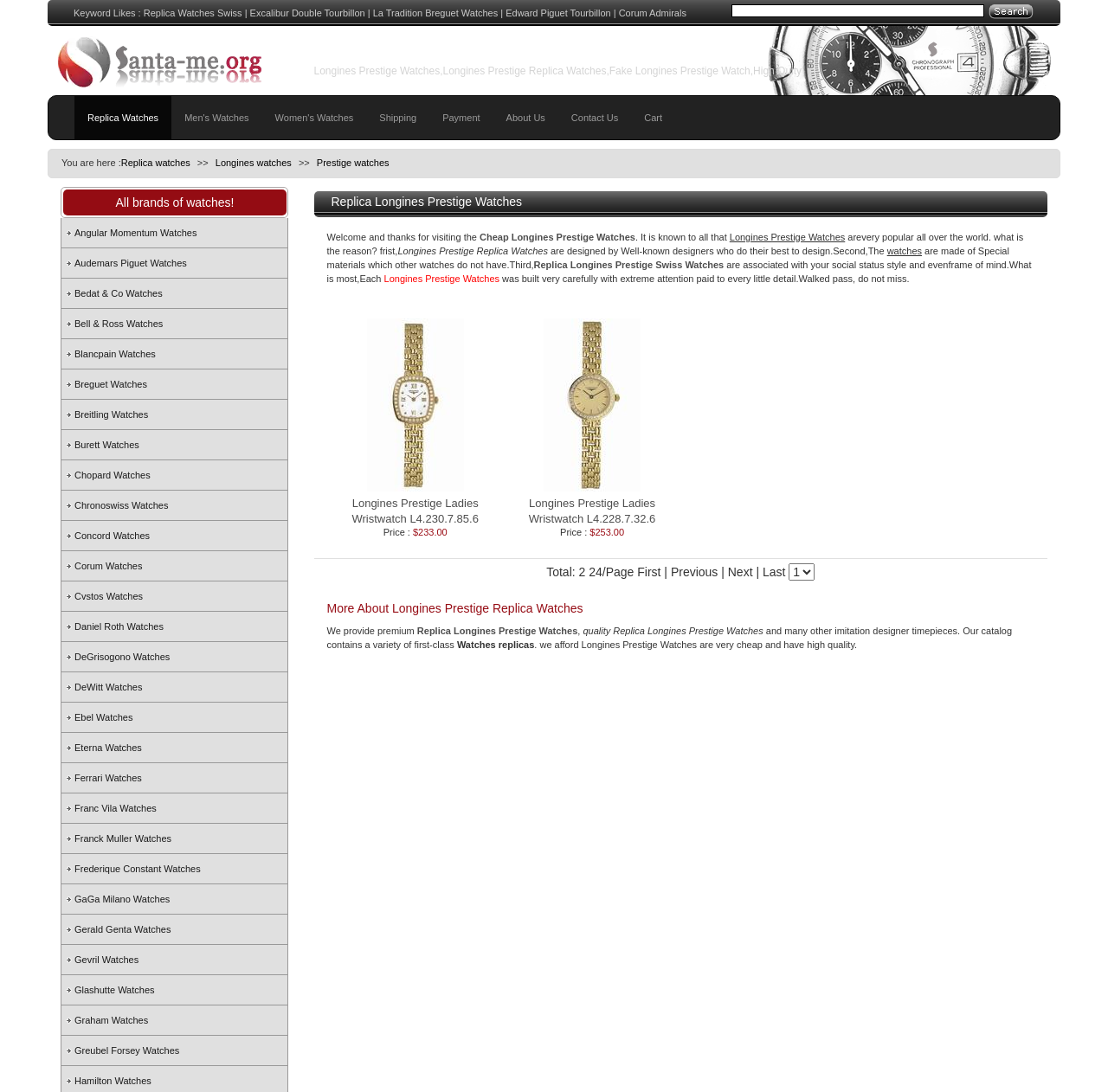What is the brand of watches on this webpage?
Could you answer the question in a detailed manner, providing as much information as possible?

Based on the webpage content, especially the heading 'Longines Prestige Watches, Longines Prestige Replica Watches, Fake Longines Prestige Watch, High Quity Longines Prestige Replica Watches, Swiss Replica Watches, you can find all at www.santame.org', it is clear that the brand of watches on this webpage is Longines.